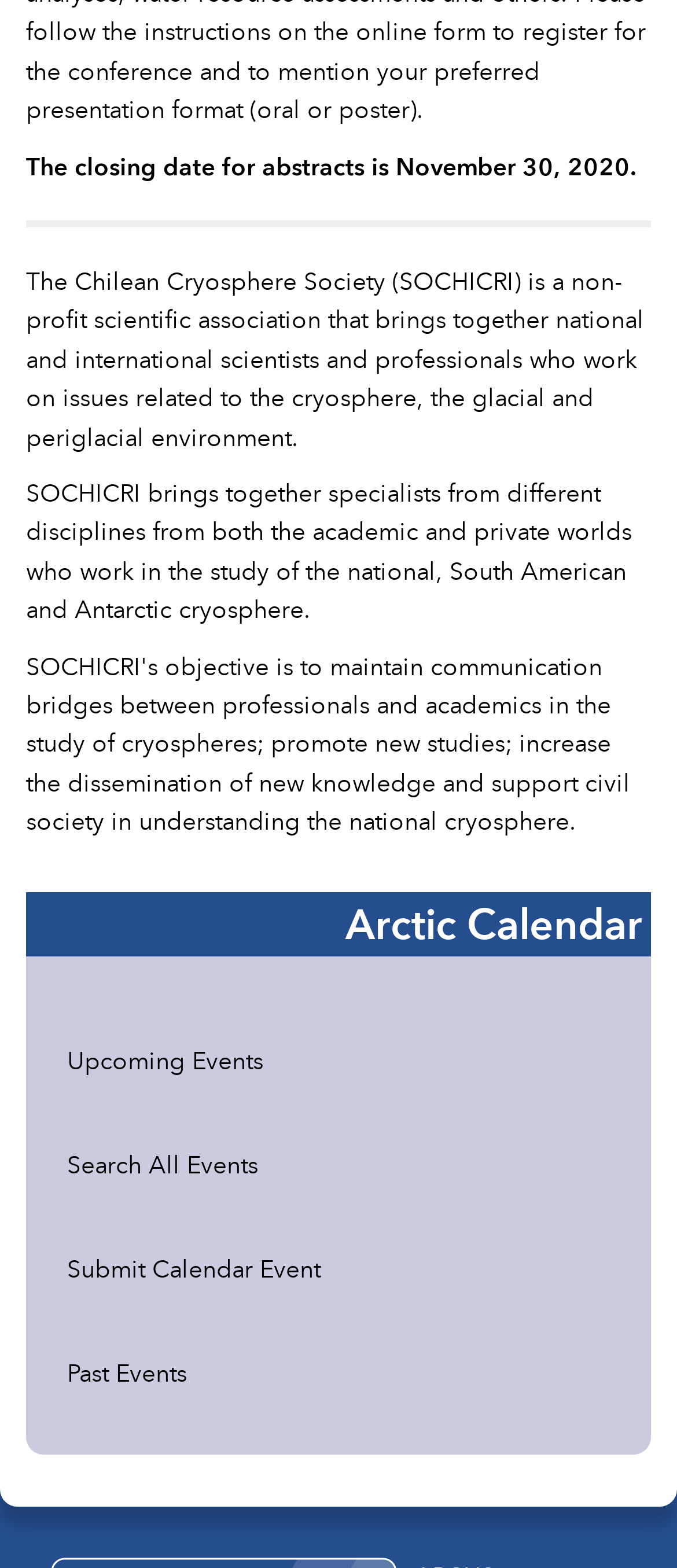Identify the bounding box of the UI element described as follows: "Past Events". Provide the coordinates as four float numbers in the range of 0 to 1 [left, top, right, bottom].

[0.06, 0.853, 0.94, 0.898]